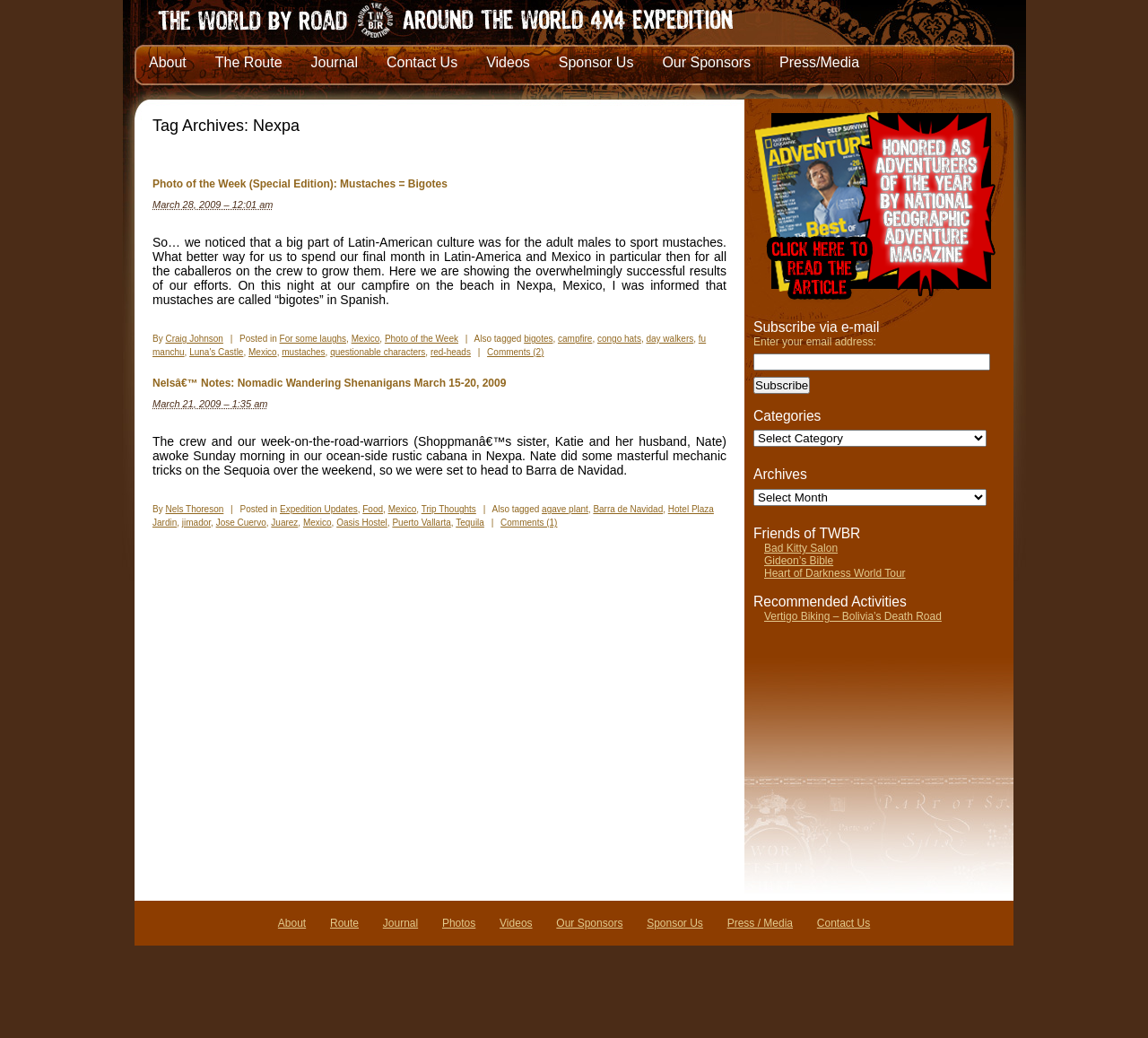Please specify the bounding box coordinates in the format (top-left x, top-left y, bottom-right x, bottom-right y), with all values as floating point numbers between 0 and 1. Identify the bounding box of the UI element described by: Press / Media

[0.633, 0.883, 0.691, 0.895]